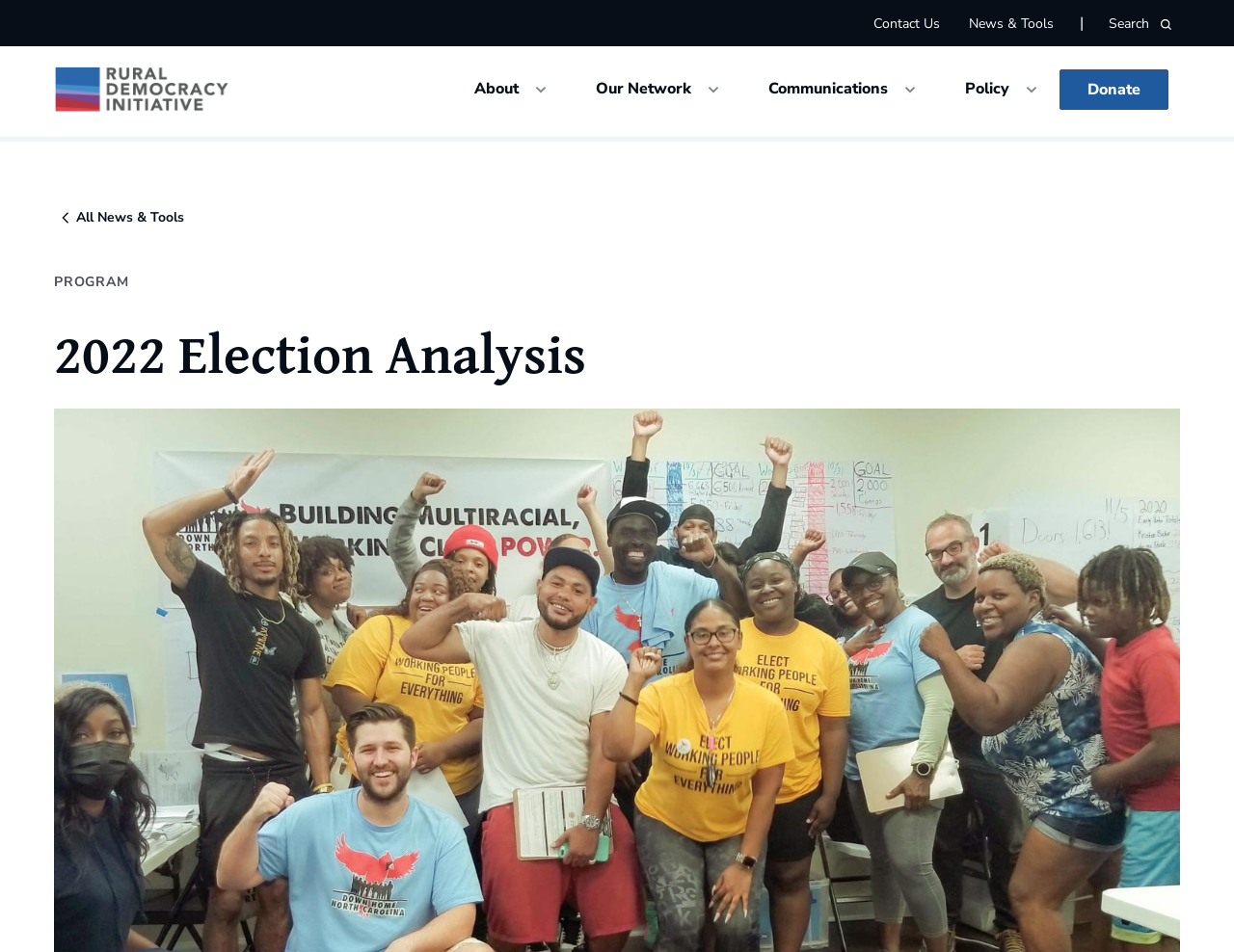How many links are there in the top-right corner?
Please provide a detailed and thorough answer to the question.

I examined the top-right corner of the webpage and found three links: 'Contact Us', 'News & Tools', and 'Search', so there are 3 links in the top-right corner.